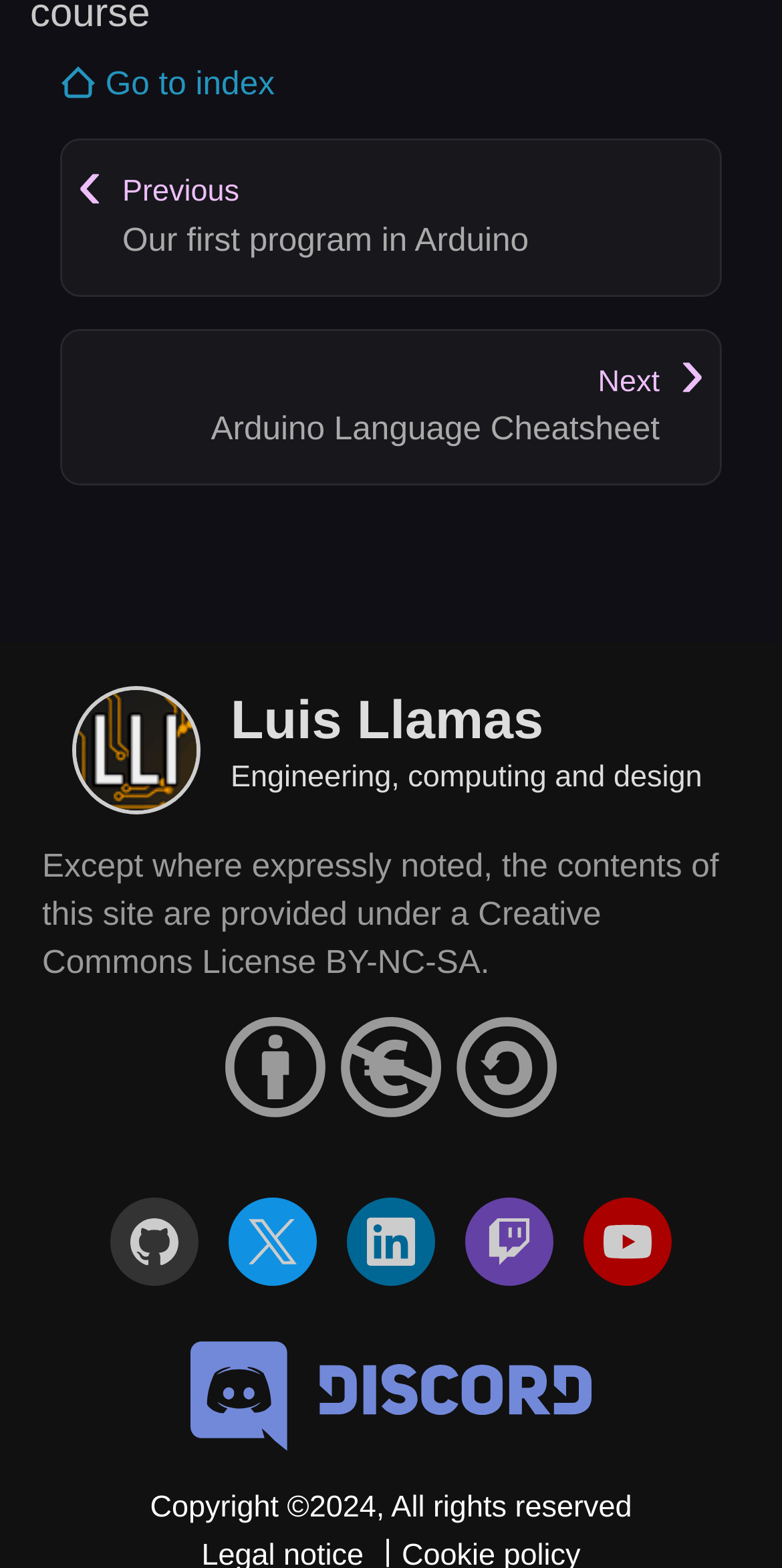What is the name of the logo at the top?
Use the image to give a comprehensive and detailed response to the question.

The logo at the top of the webpage is an image with the text 'LuisLlamas' next to it, which suggests that it is the logo of Luis Llamas.